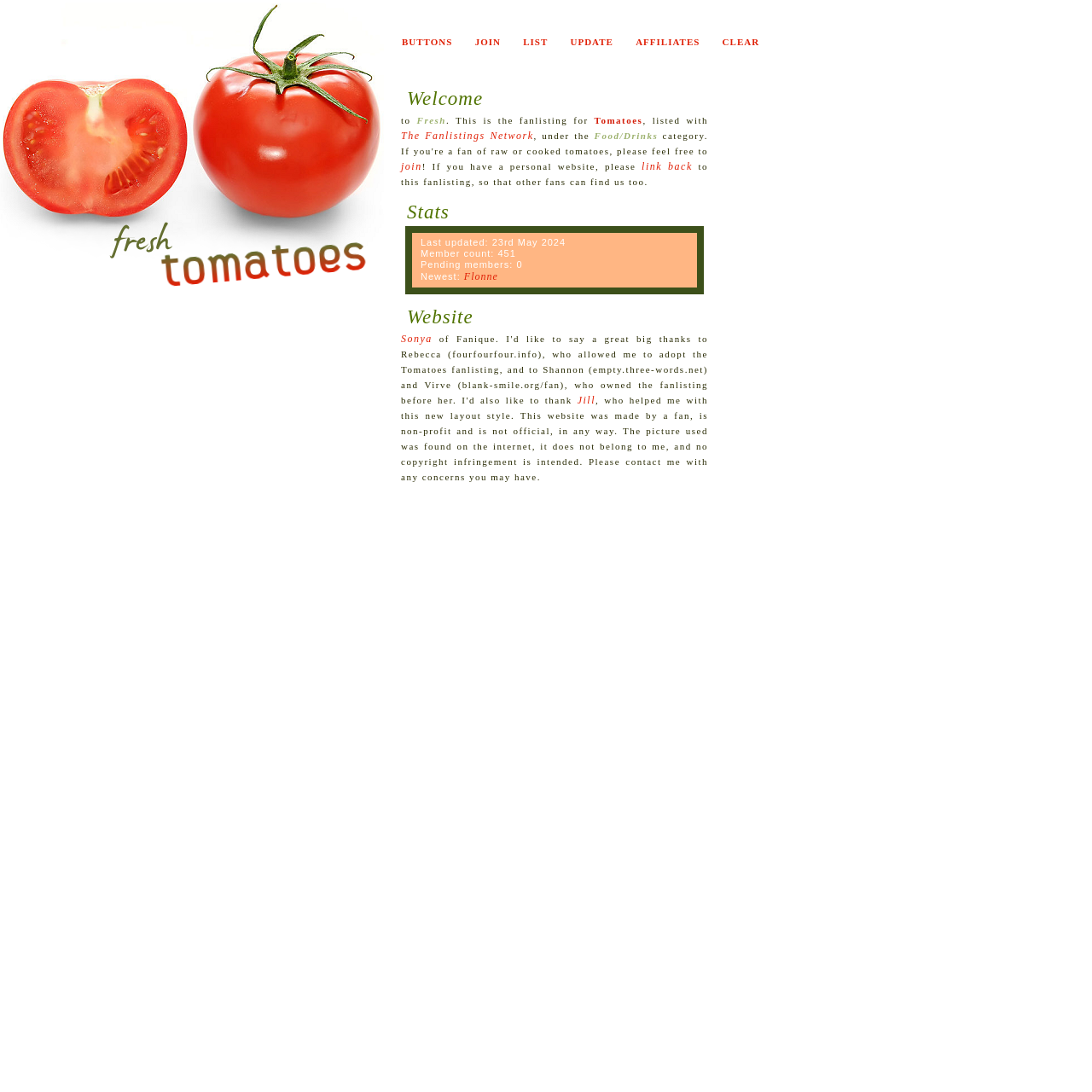What is the category of the fanlisting?
Examine the webpage screenshot and provide an in-depth answer to the question.

The category of the fanlisting can be determined by looking at the static text elements on the webpage. Specifically, the element with the text 'Food/Drinks' indicates that the fanlisting is categorized under 'Food/Drinks'.